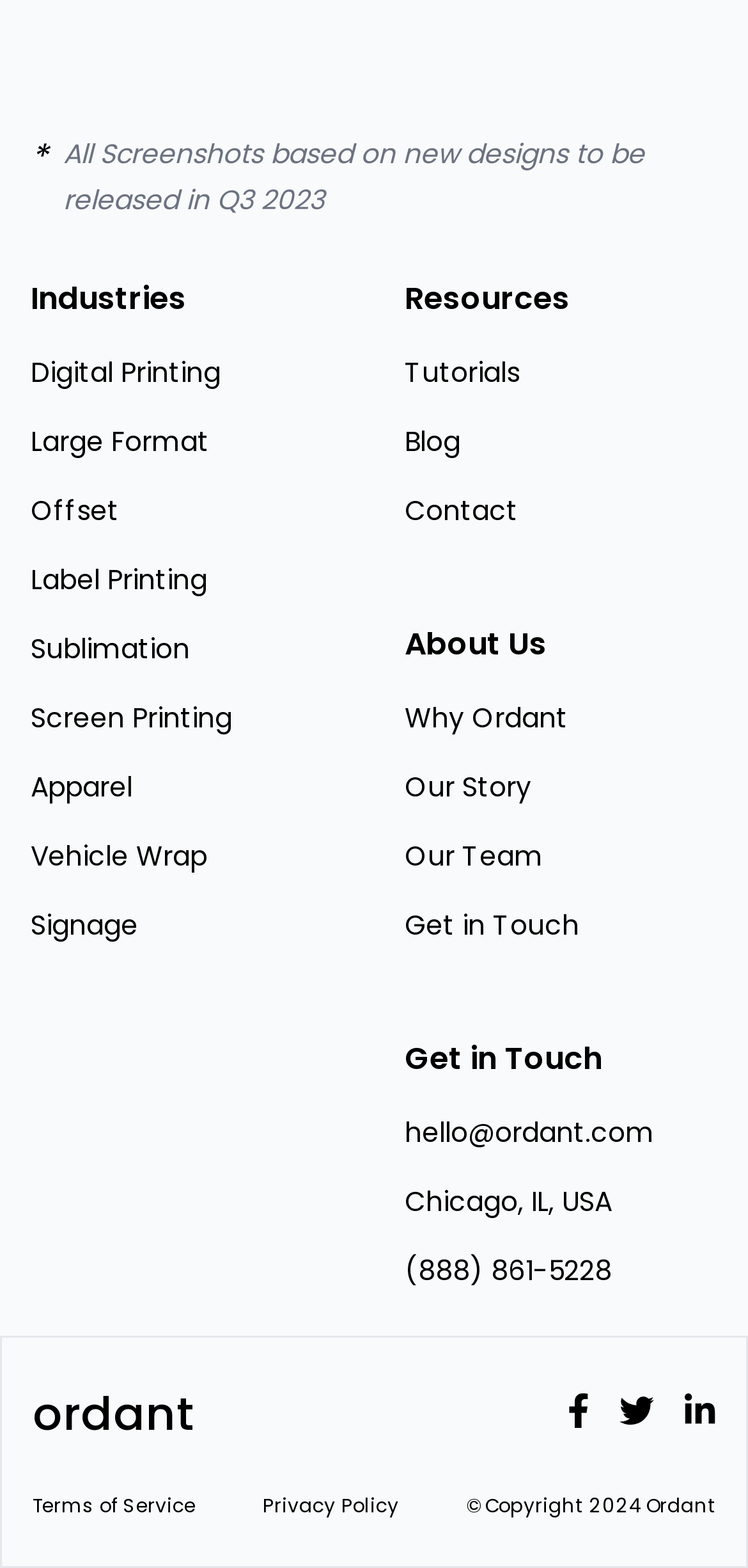Using the description "Label Printing", predict the bounding box of the relevant HTML element.

[0.041, 0.357, 0.459, 0.382]